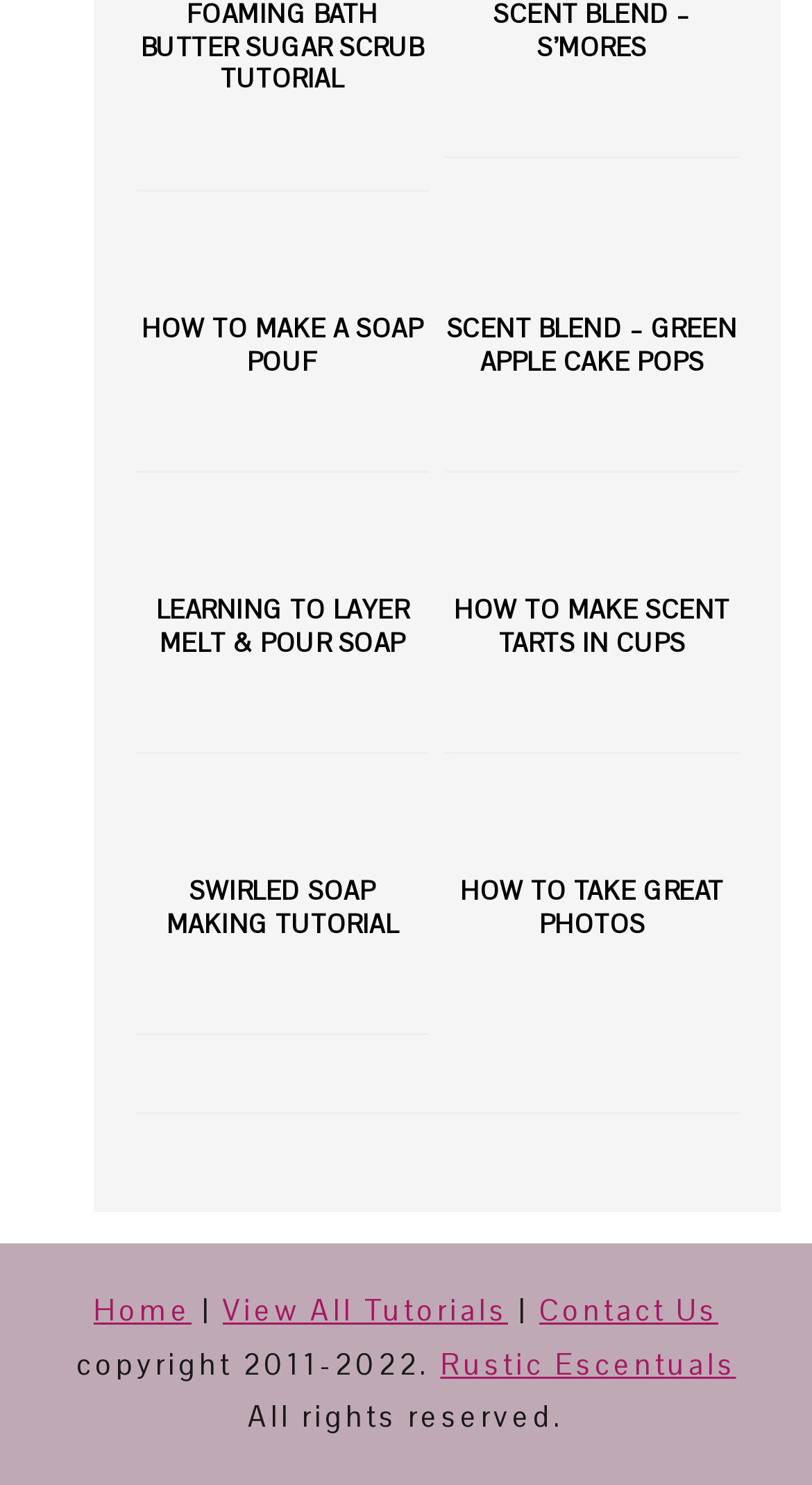Bounding box coordinates should be in the format (top-left x, top-left y, bottom-right x, bottom-right y) and all values should be floating point numbers between 0 and 1. Determine the bounding box coordinate for the UI element described as: Home

[0.115, 0.87, 0.236, 0.895]